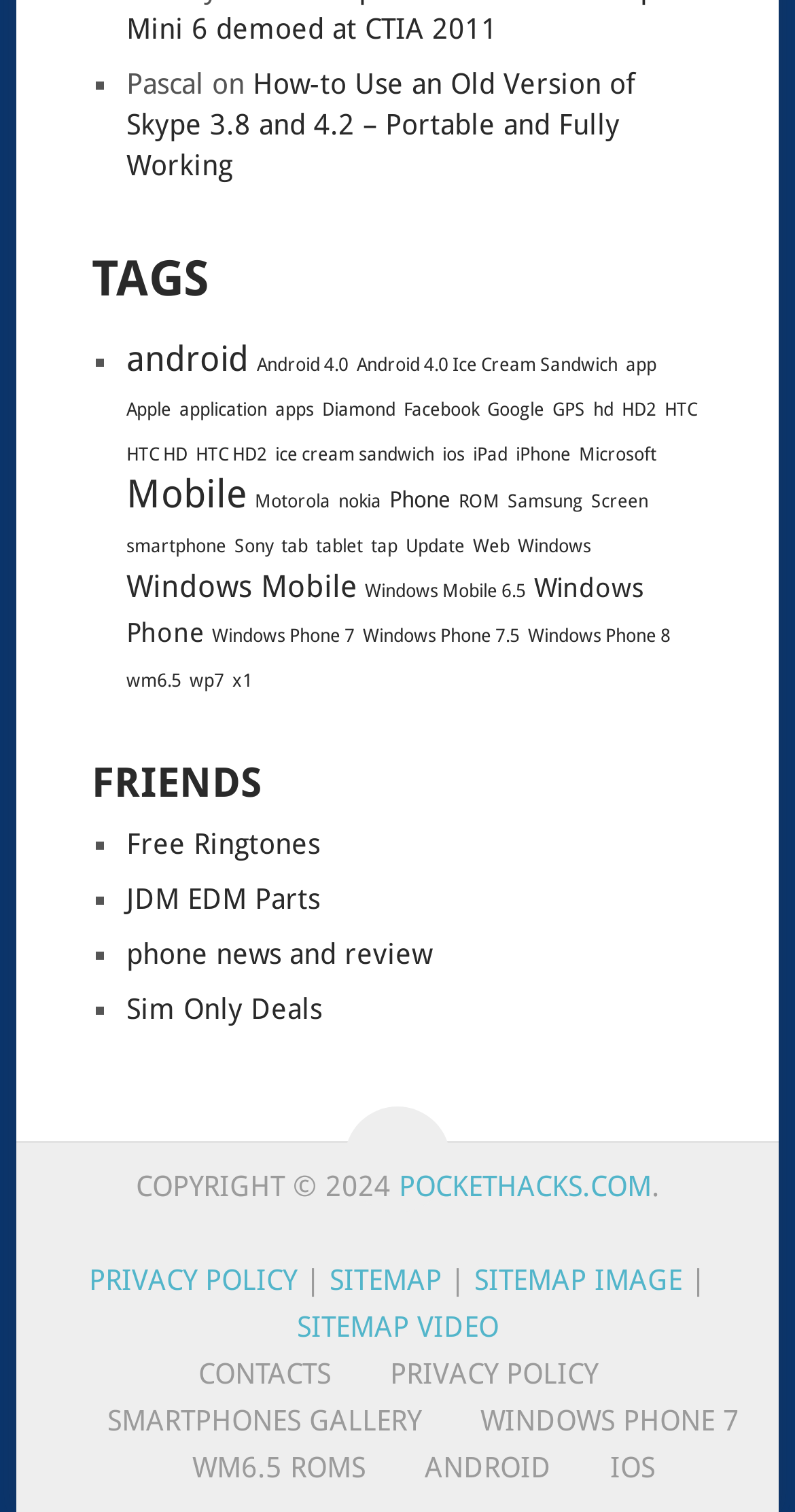Given the description "Privacy Policy", determine the bounding box of the corresponding UI element.

[0.426, 0.898, 0.752, 0.92]